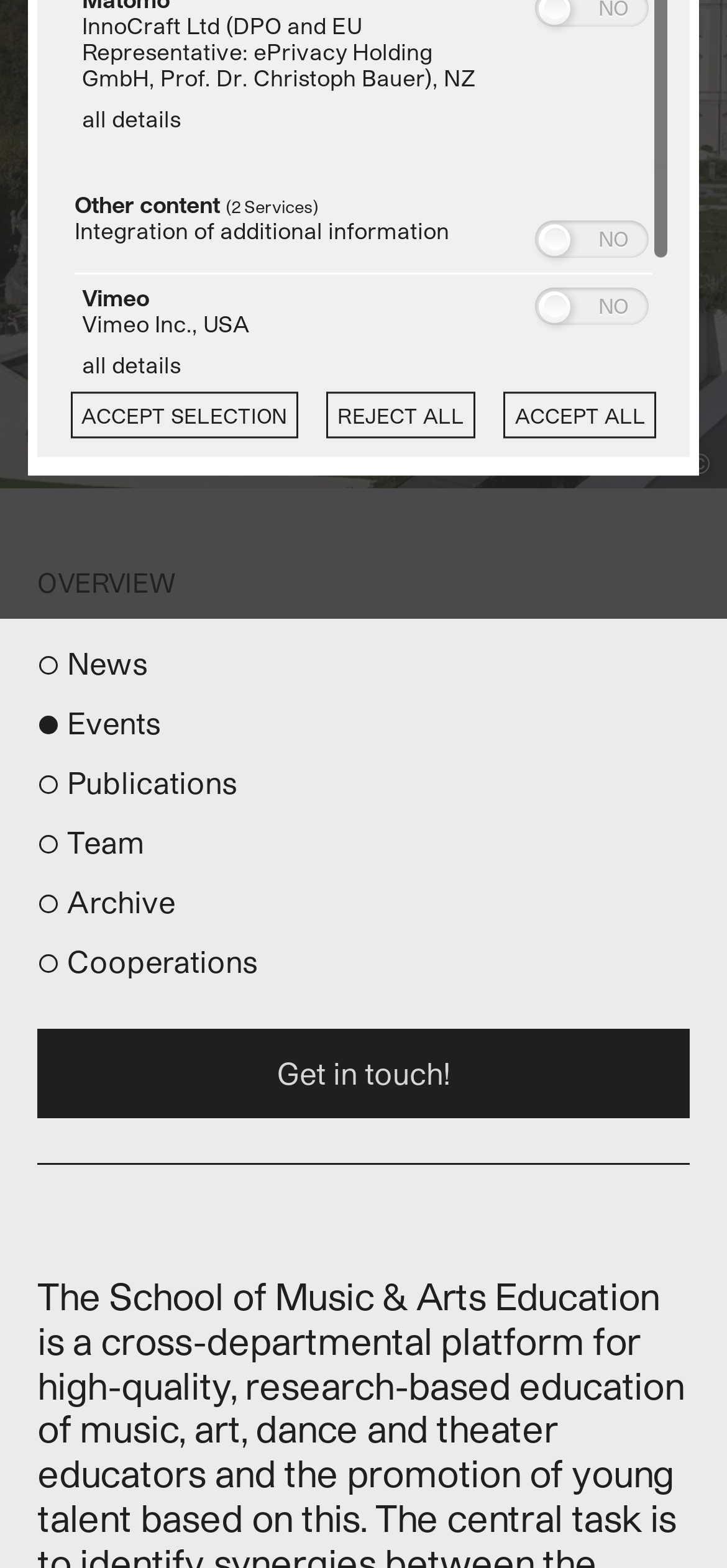Determine the bounding box for the UI element as described: "all detailsto Vimeo". The coordinates should be represented as four float numbers between 0 and 1, formatted as [left, top, right, bottom].

[0.113, 0.223, 0.249, 0.24]